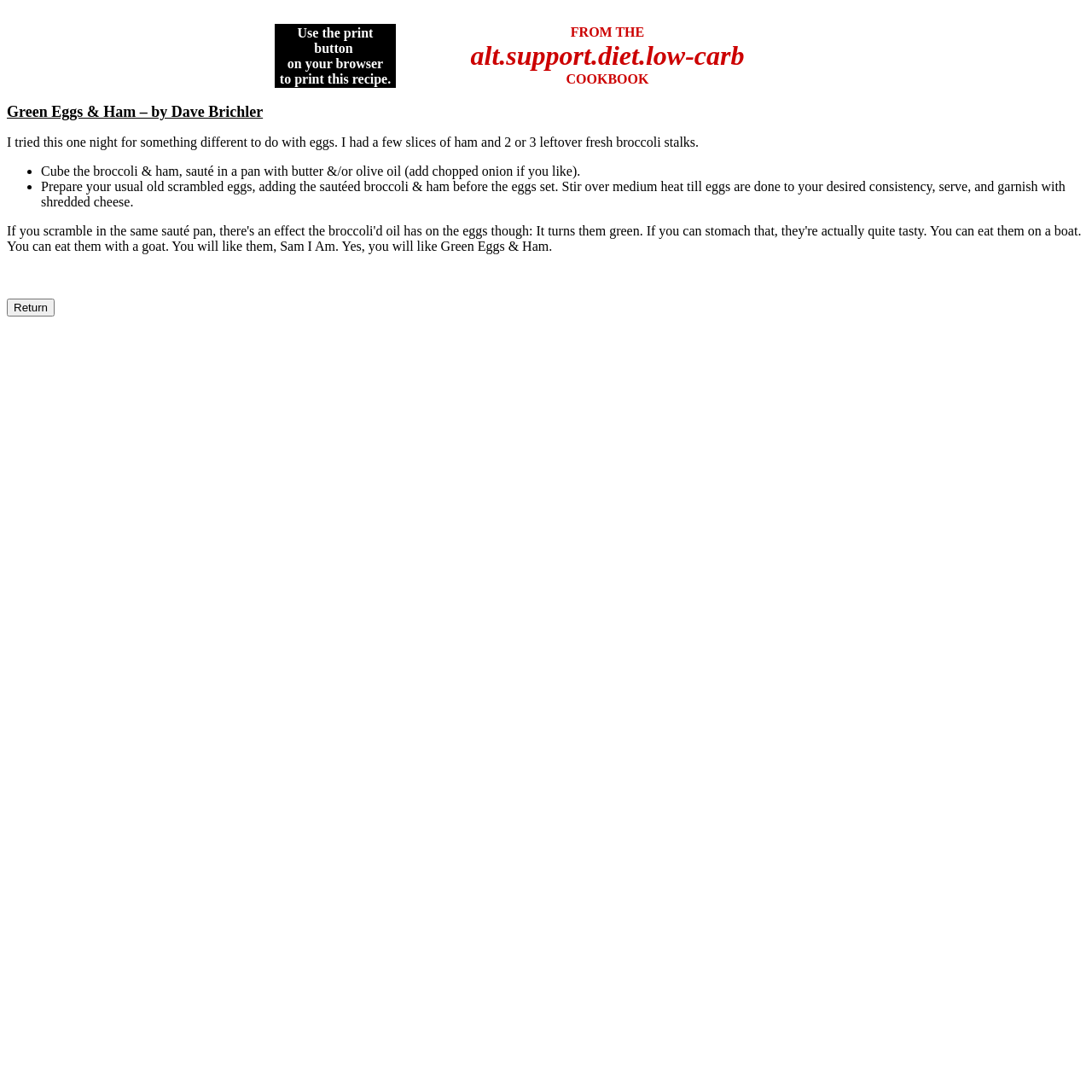How many years ago did the author start writing songs? Based on the screenshot, please respond with a single word or phrase.

20